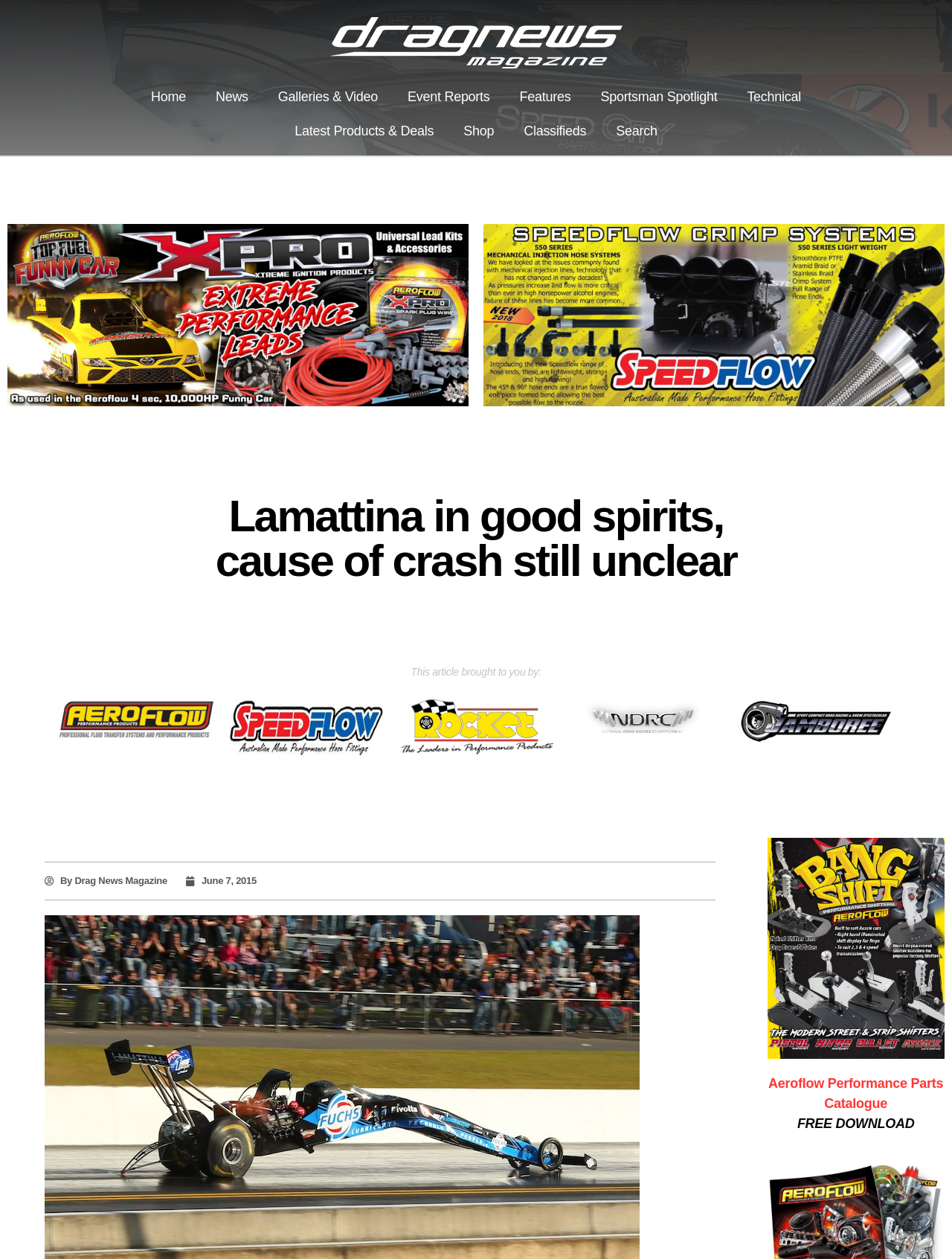Identify the bounding box coordinates for the region of the element that should be clicked to carry out the instruction: "read latest news". The bounding box coordinates should be four float numbers between 0 and 1, i.e., [left, top, right, bottom].

[0.211, 0.063, 0.276, 0.09]